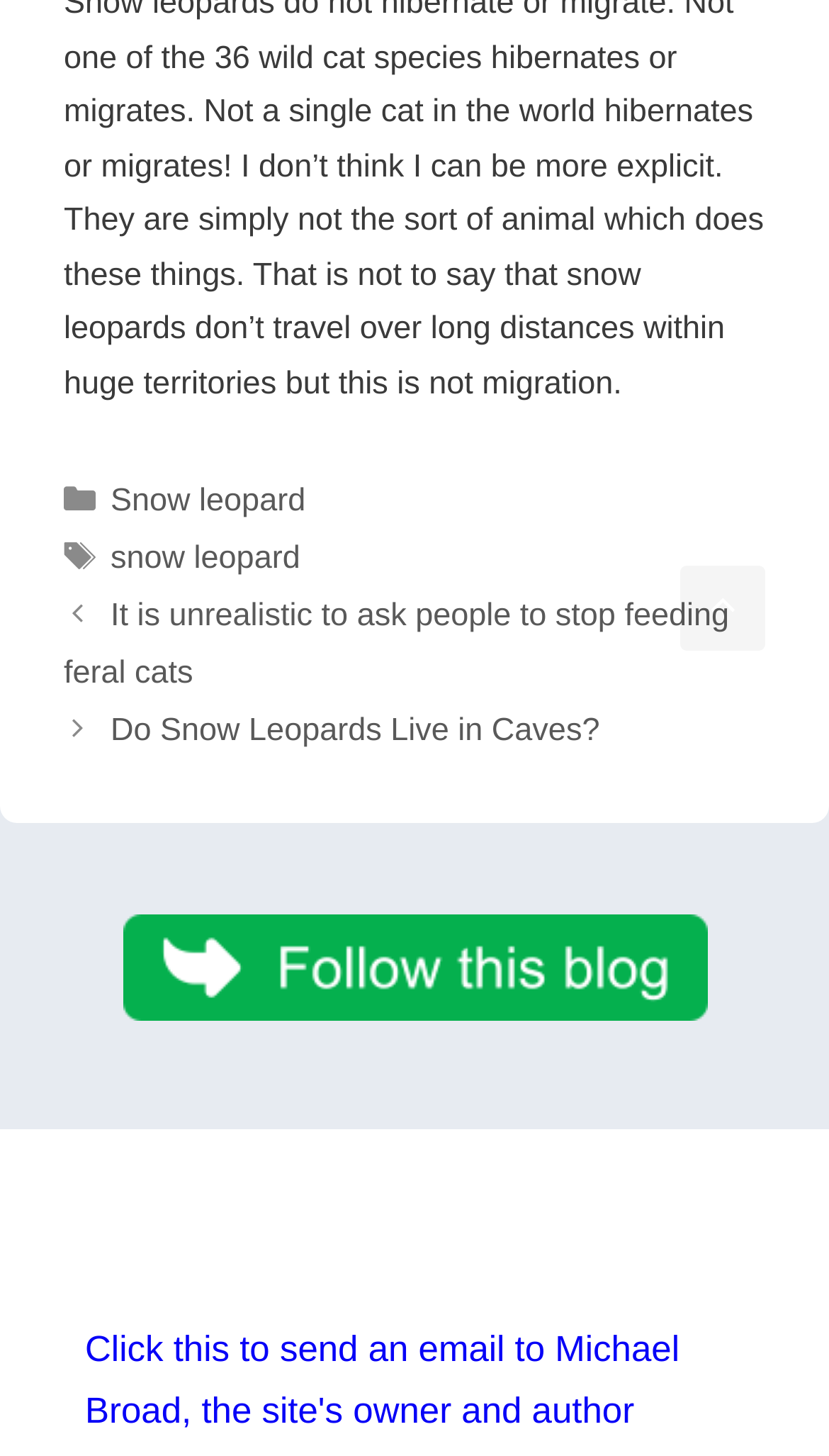Respond to the question below with a single word or phrase: How many links are there in the footer section?

3